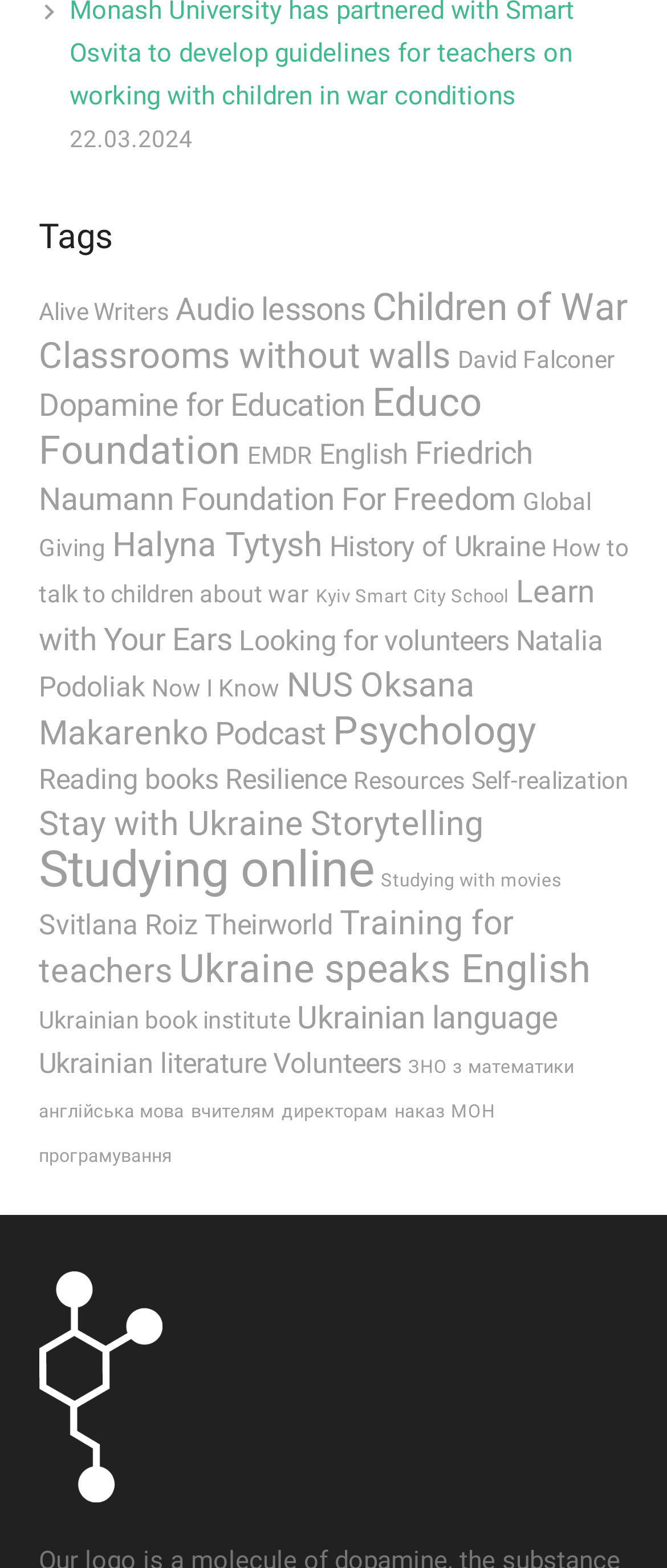Carefully examine the image and provide an in-depth answer to the question: What is the second category from the top?

By examining the links on the webpage, I found that the second category from the top is 'Alive Writers', which is located below the 'Tags' heading and above the 'Audio lessons' category.